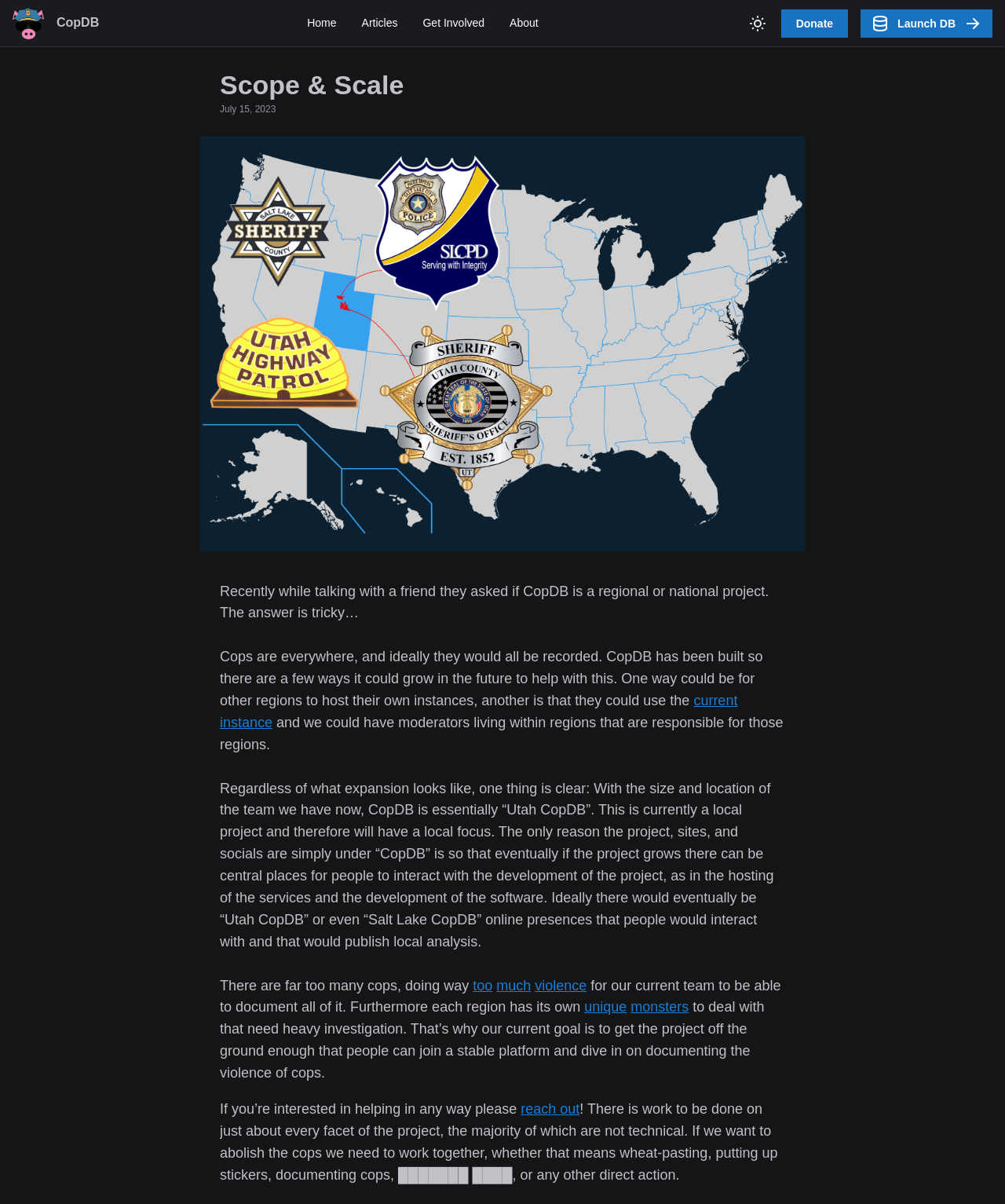What is the ideal scenario for the project's growth?
Use the information from the screenshot to give a comprehensive response to the question.

The ideal scenario for the project's growth is for other regions to host their own instances, and there could be central places for people to interact with the development of the project, such as 'Utah CopDB' or 'Salt Lake CopDB' online presences.